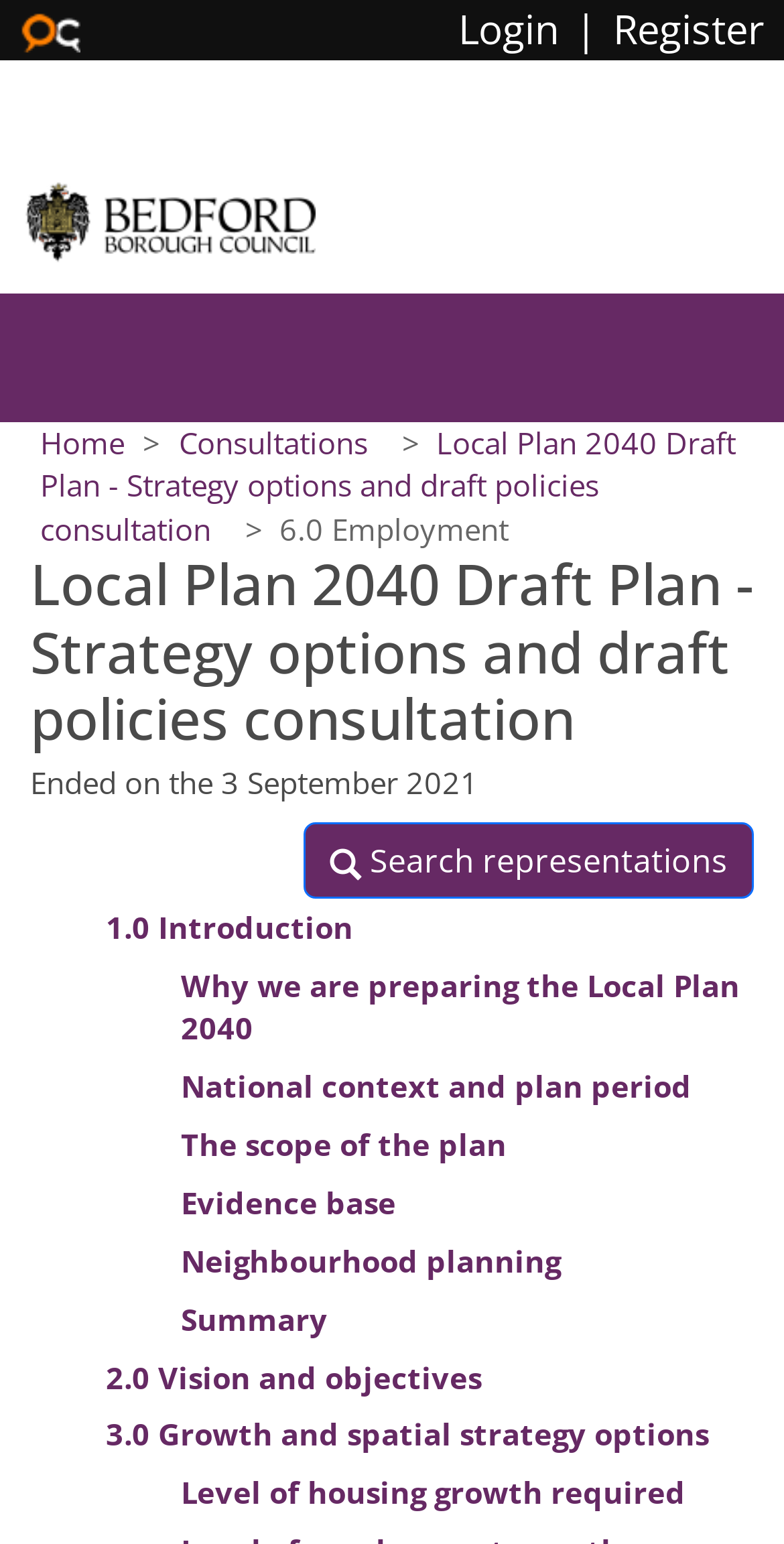Give a concise answer using only one word or phrase for this question:
What is the name of the council?

Bedford Borough Council